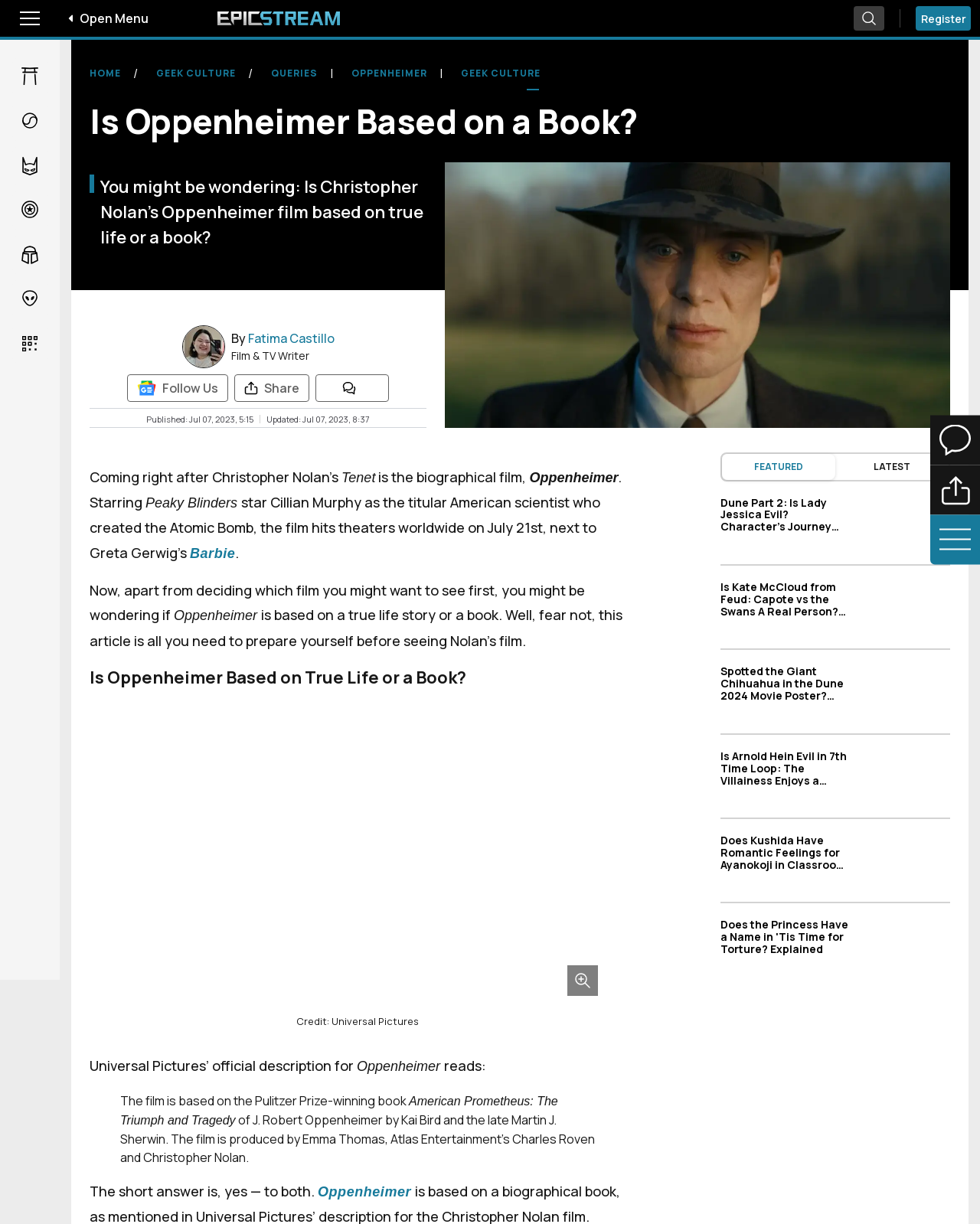Extract the bounding box coordinates for the described element: "Fantasy & Sci-Fi". The coordinates should be represented as four float numbers between 0 and 1: [left, top, right, bottom].

[0.012, 0.229, 0.048, 0.26]